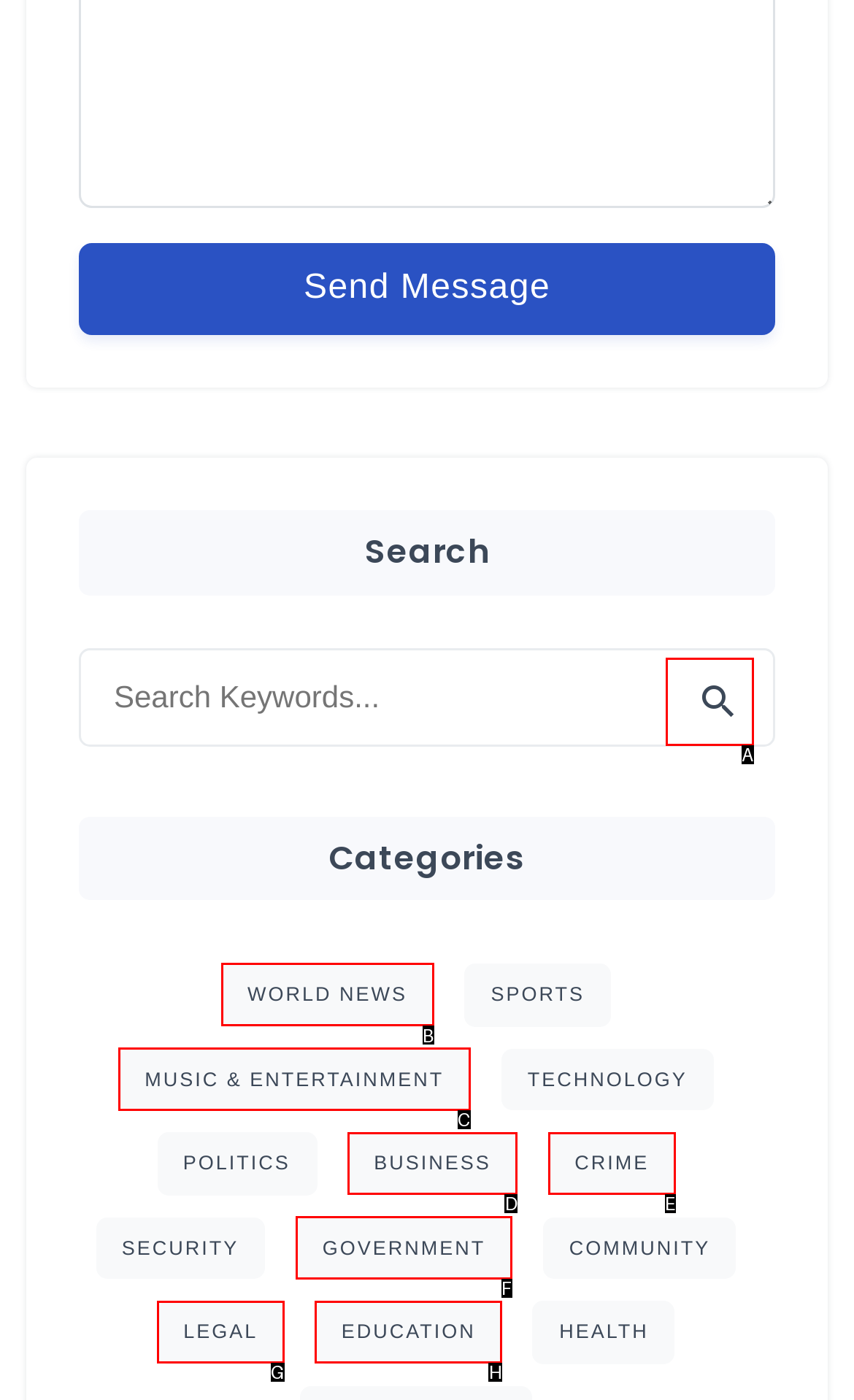Tell me the letter of the UI element I should click to accomplish the task: Click on WORLD NEWS based on the choices provided in the screenshot.

B